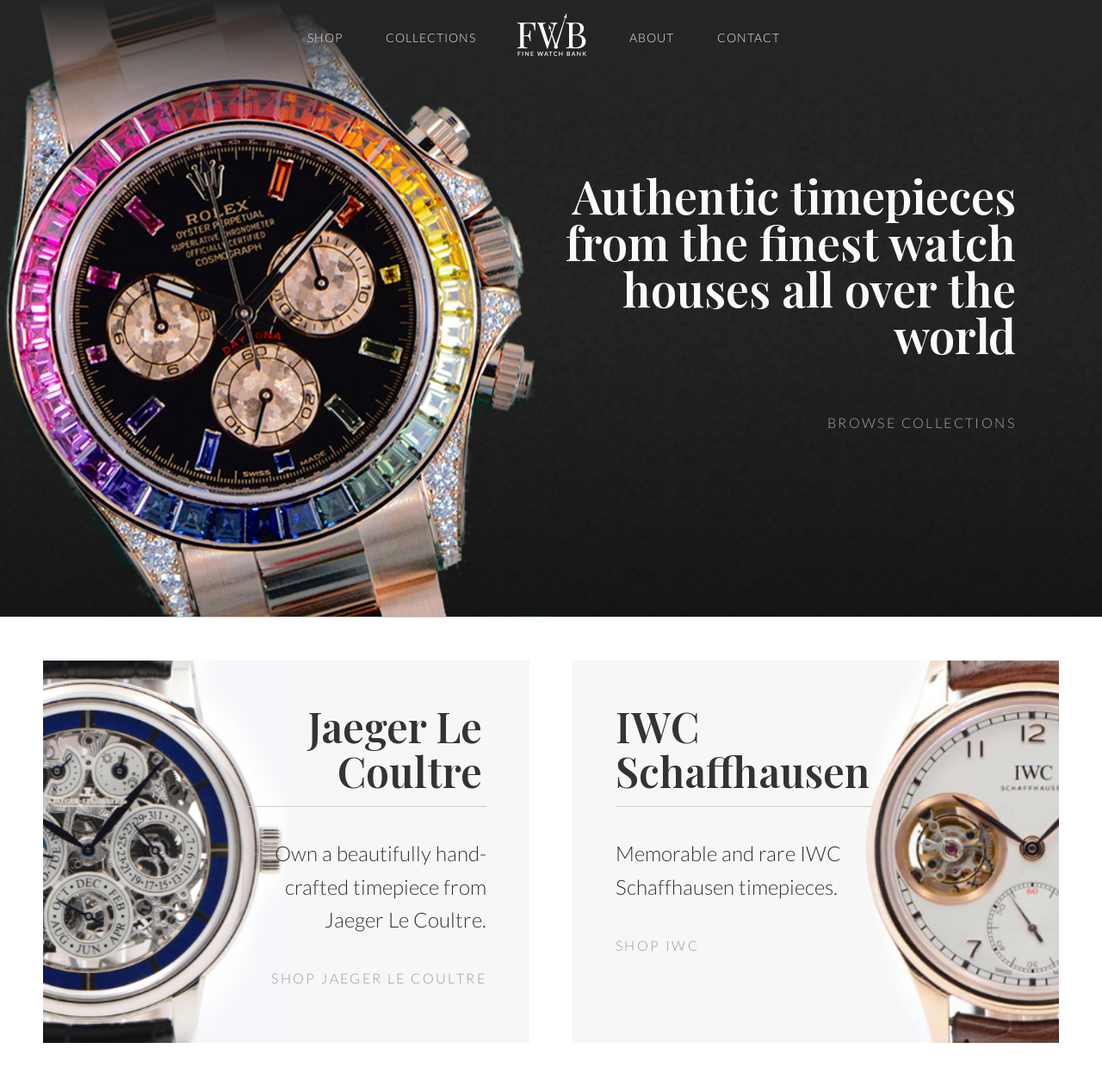Can you find the bounding box coordinates for the element to click on to achieve the instruction: "Shop IWC"?

[0.559, 0.846, 0.635, 0.885]